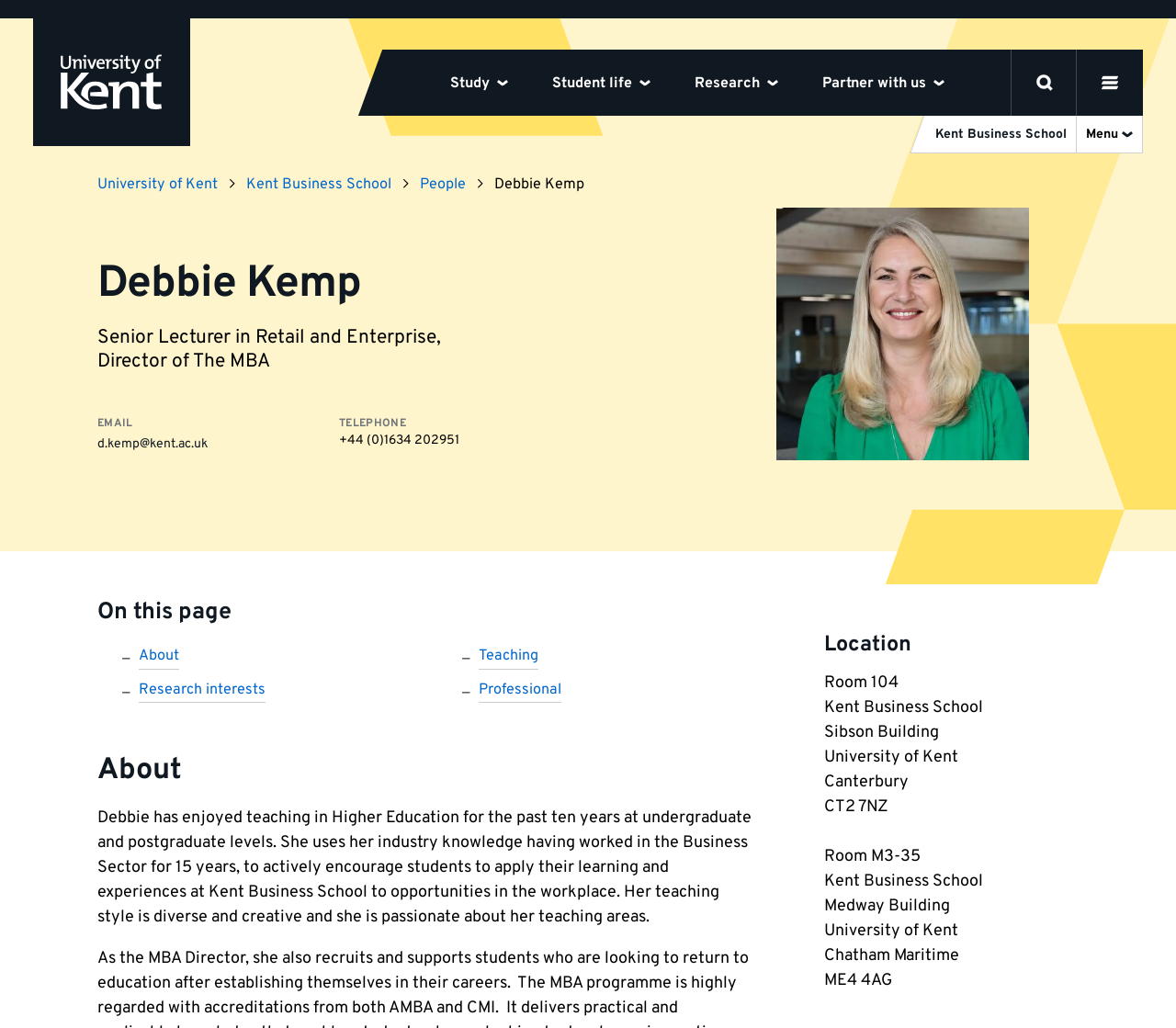How many phone numbers are listed for Debbie Kemp?
Using the information from the image, answer the question thoroughly.

I found this information by looking at the static text elements on the webpage. Specifically, I found the element with the text '+44 (0)1634 202951', which is labeled as 'TELEPHONE'.